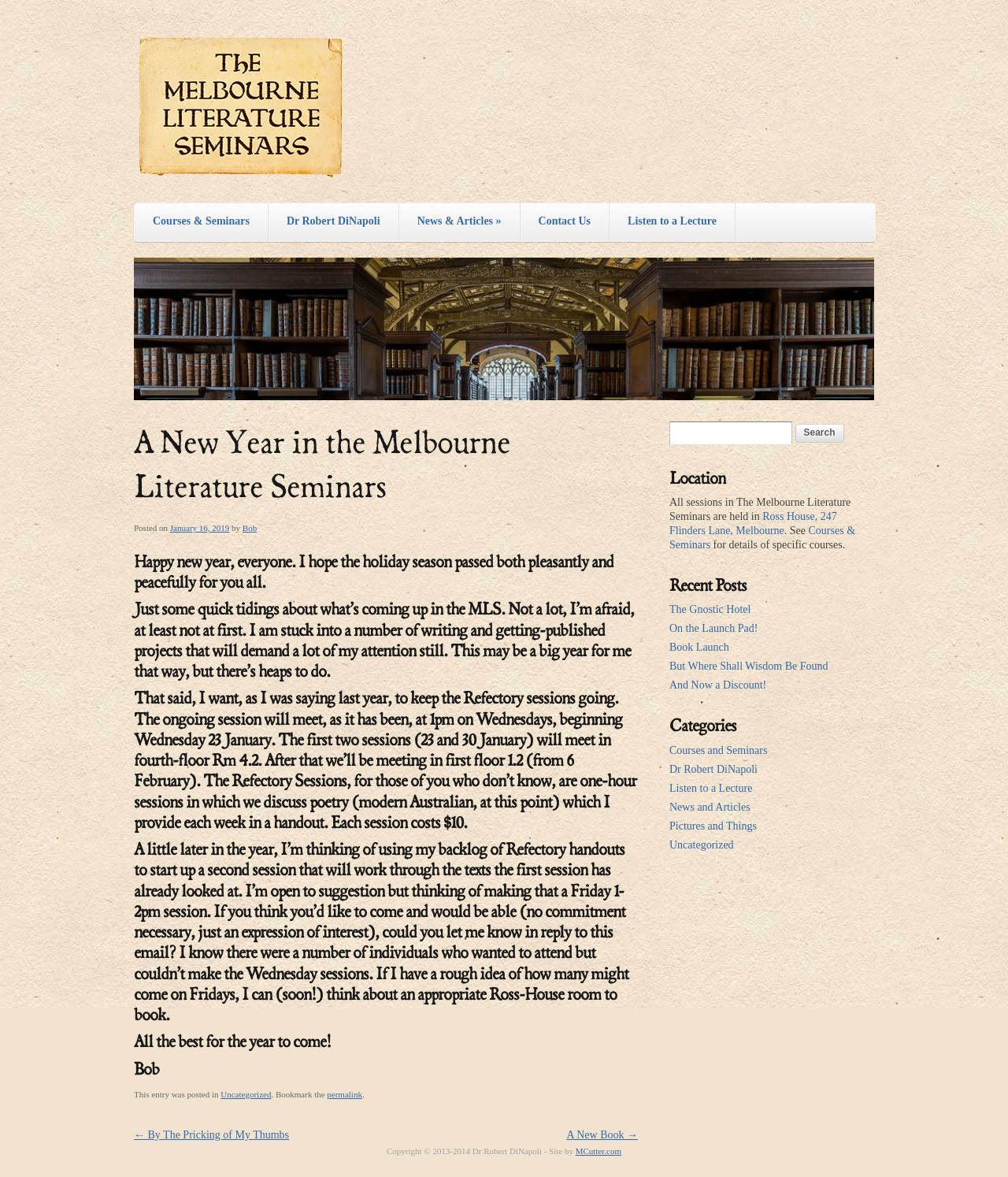Please find and report the bounding box coordinates of the element to click in order to perform the following action: "View the 'Location' information". The coordinates should be expressed as four float numbers between 0 and 1, in the format [left, top, right, bottom].

[0.664, 0.397, 0.867, 0.416]